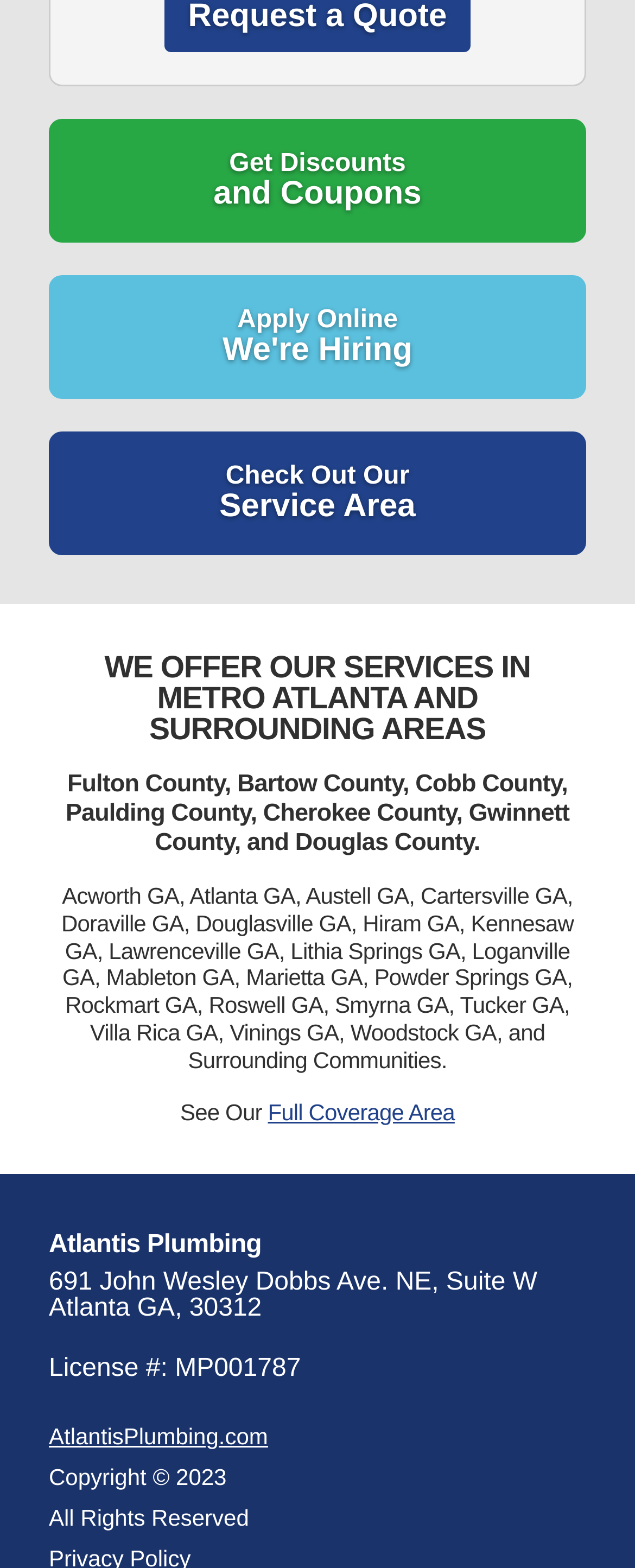What is the license number of Atlantis Plumbing?
Please answer the question with as much detail as possible using the screenshot.

This answer can be obtained by reading the text that explicitly states the license number of Atlantis Plumbing.